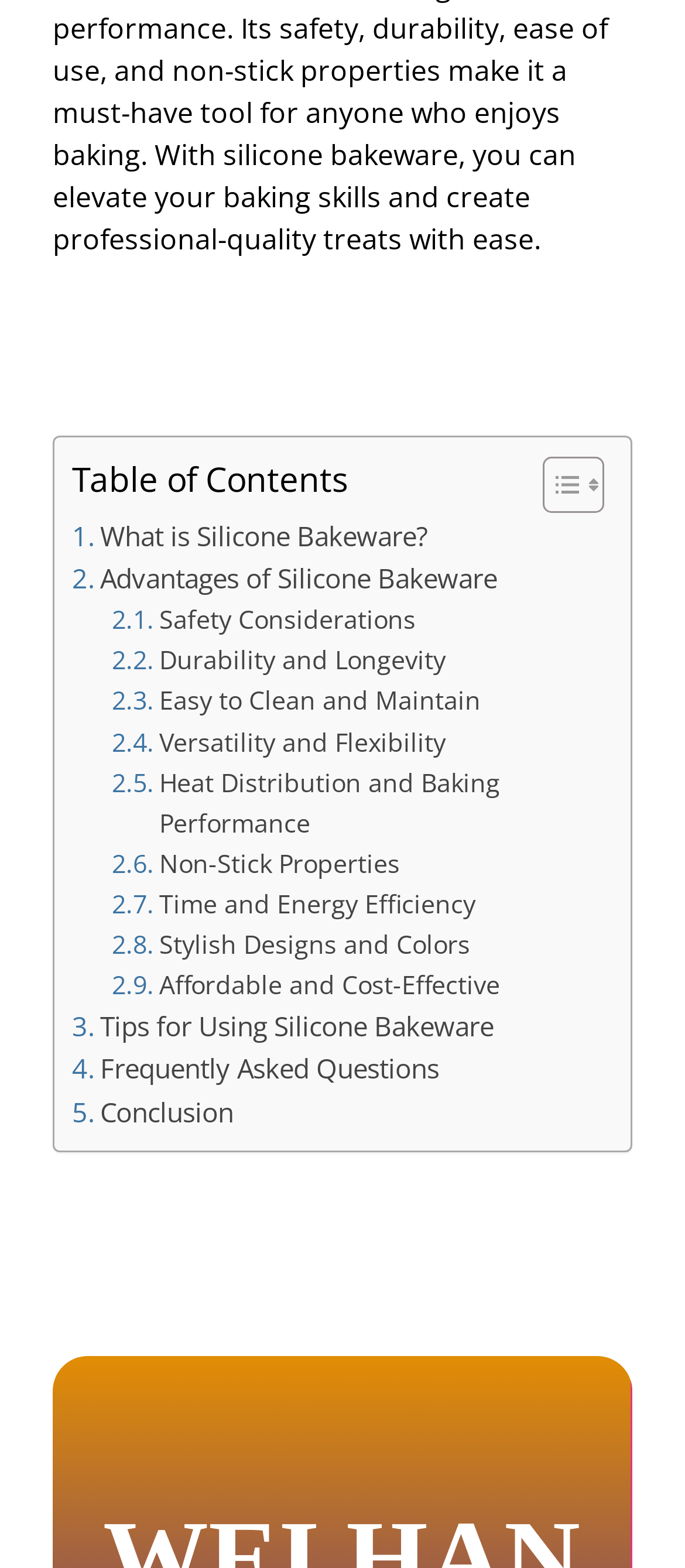Please specify the bounding box coordinates in the format (top-left x, top-left y, bottom-right x, bottom-right y), with values ranging from 0 to 1. Identify the bounding box for the UI component described as follows: Advantages of Silicone Bakeware

[0.105, 0.355, 0.726, 0.382]